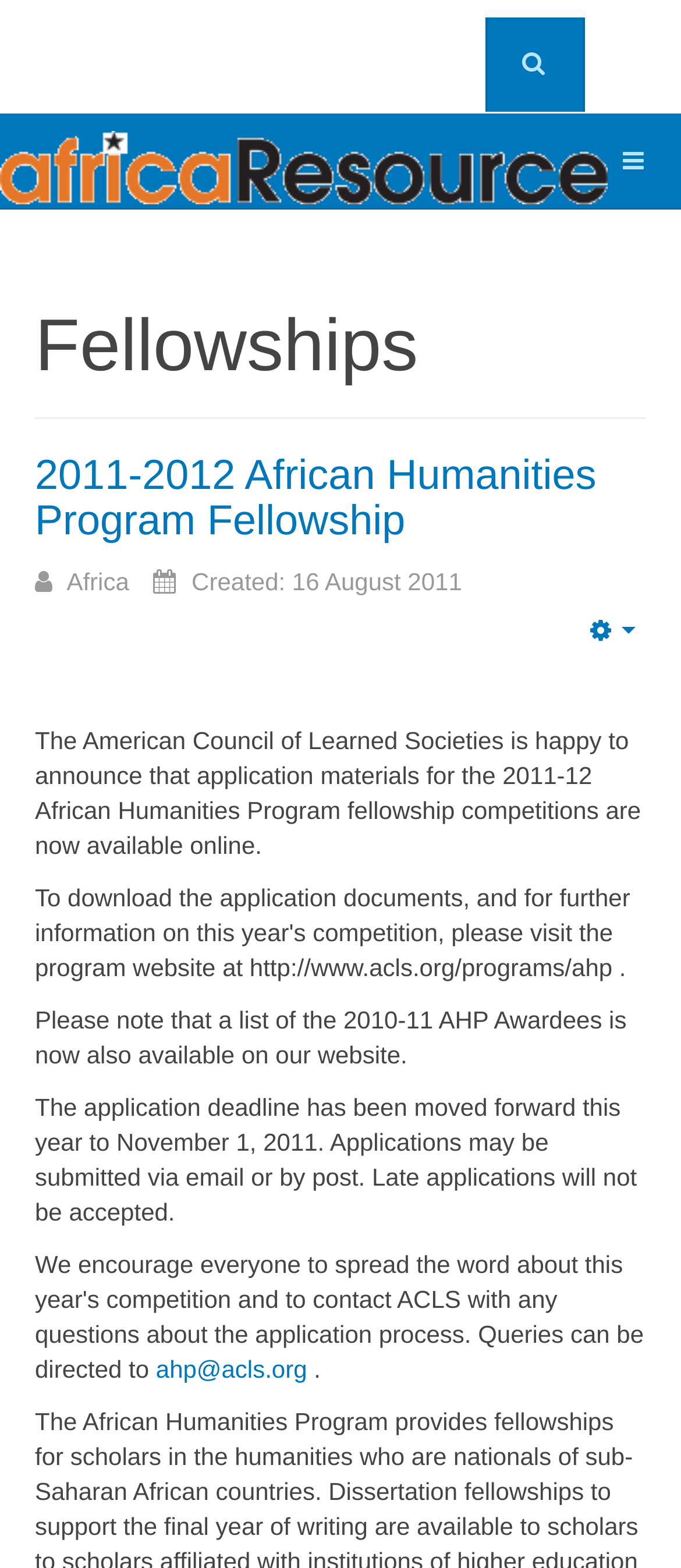Locate the UI element that matches the description Africa Resource in the webpage screenshot. Return the bounding box coordinates in the format (top-left x, top-left y, bottom-right x, bottom-right y), with values ranging from 0 to 1.

[0.0, 0.078, 0.892, 0.125]